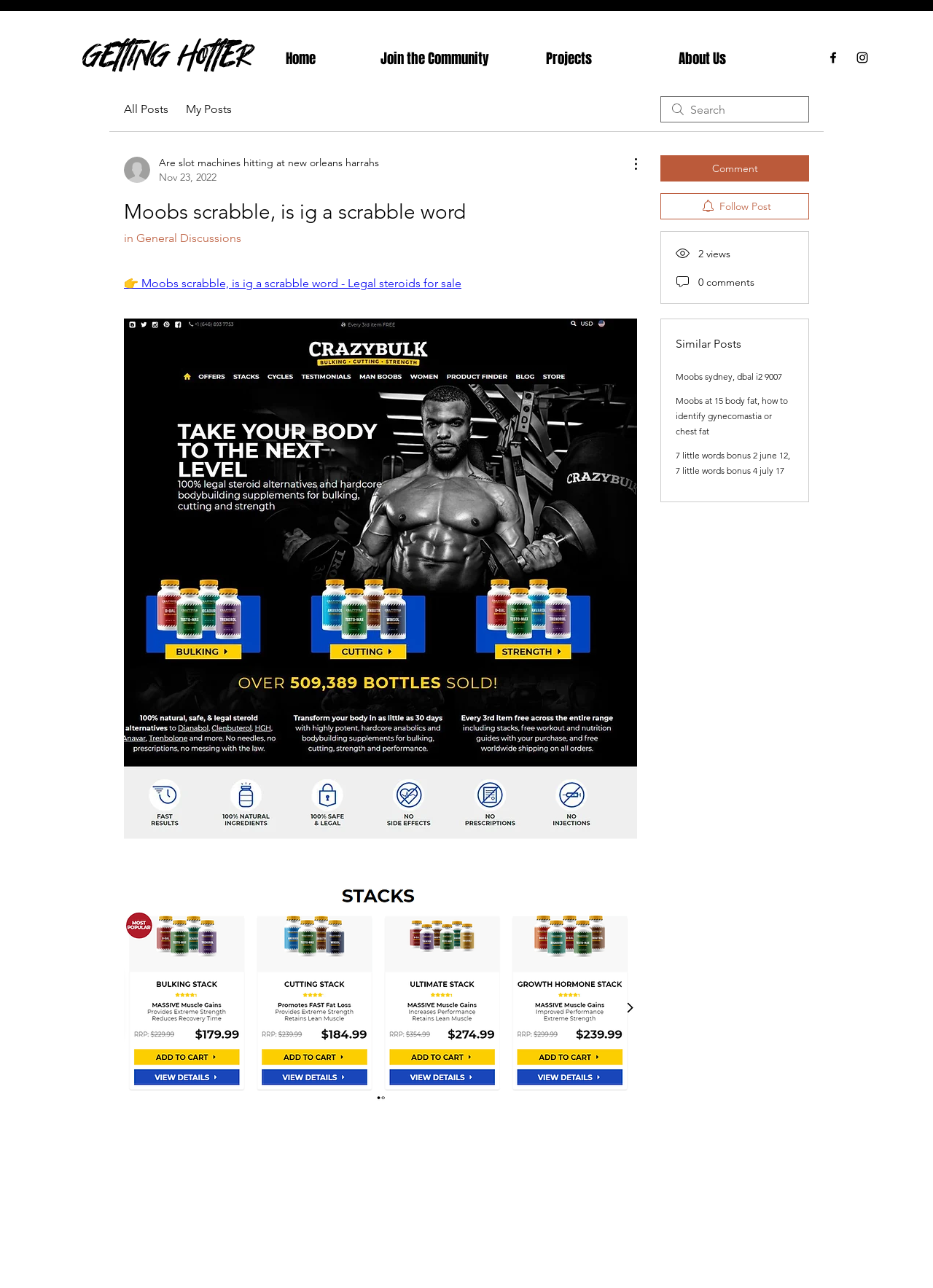Provide the bounding box coordinates in the format (top-left x, top-left y, bottom-right x, bottom-right y). All values are floating point numbers between 0 and 1. Determine the bounding box coordinate of the UI element described as: in General Discussions

[0.133, 0.179, 0.259, 0.19]